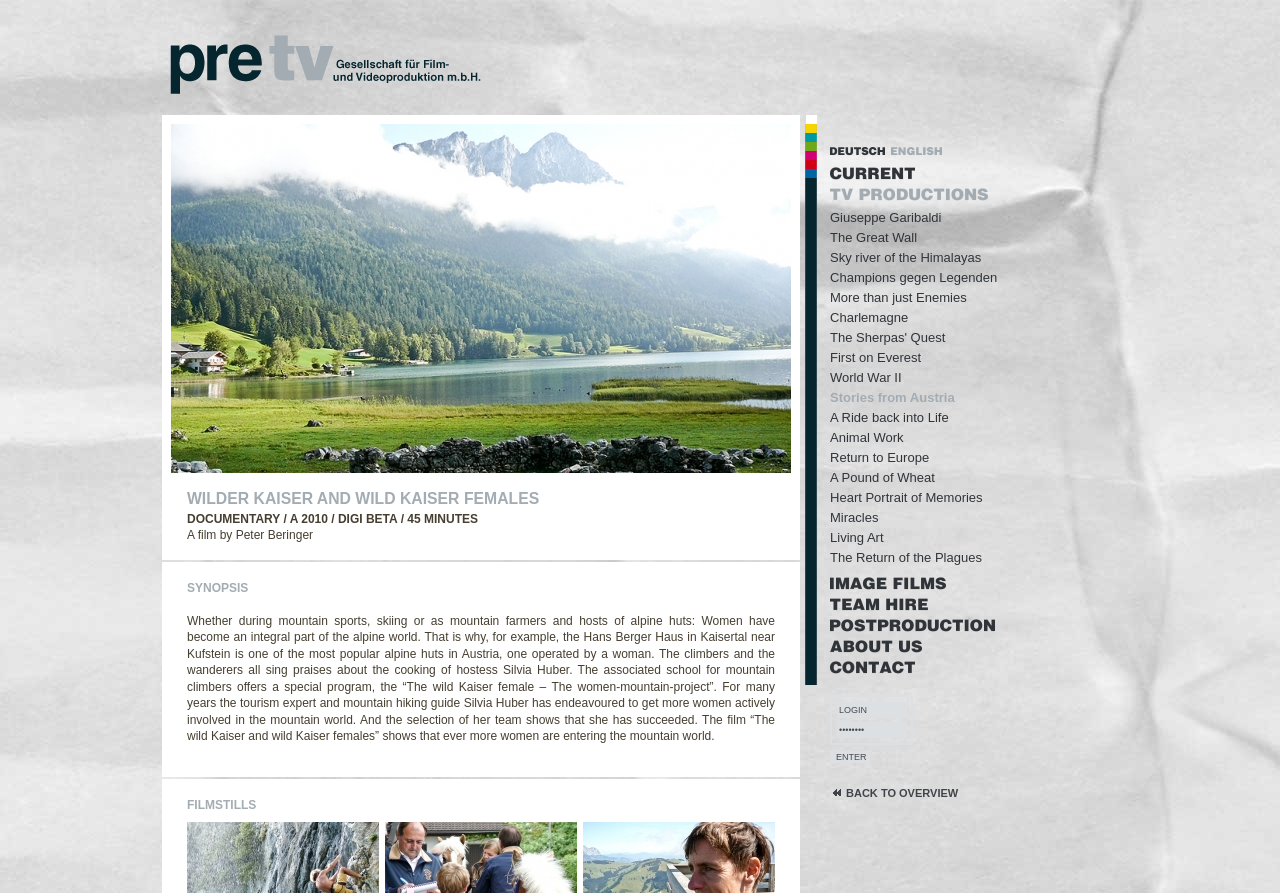Analyze the image and give a detailed response to the question:
What is the name of the documentary?

The question can be answered by looking at the heading 'WILDER KAISER AND WILD KAISER FEMALES' and the subsequent text 'DOCUMENTARY' which indicates that the webpage is about a documentary. The name of the documentary is mentioned in the text as 'The wild Kaiser and wild Kaiser females'.